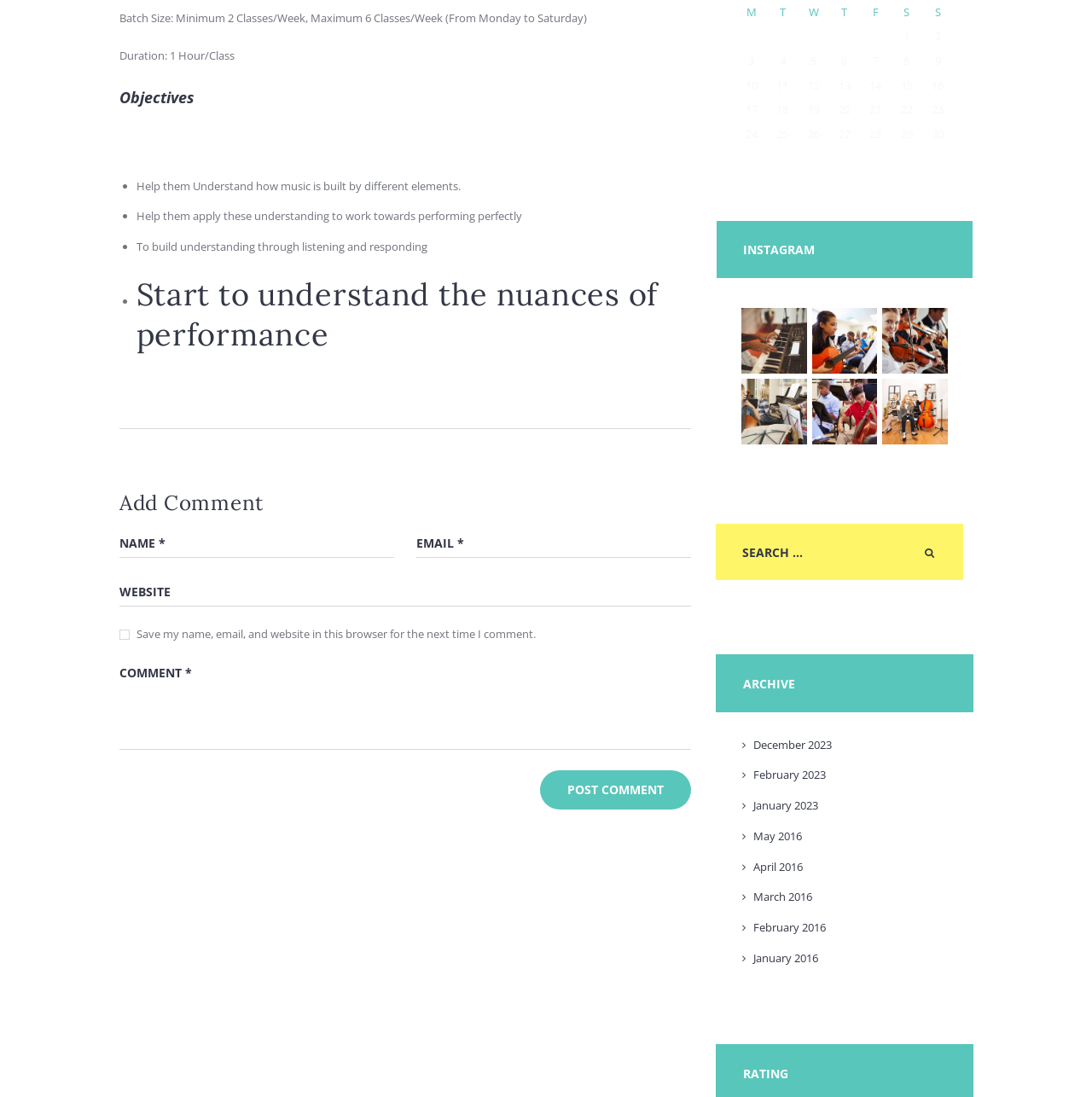What social media platform is mentioned on the webpage?
Please provide a detailed and comprehensive answer to the question.

The webpage mentions Instagram, and provides a search function and an archive section, indicating that it is a blog or website related to Instagram.